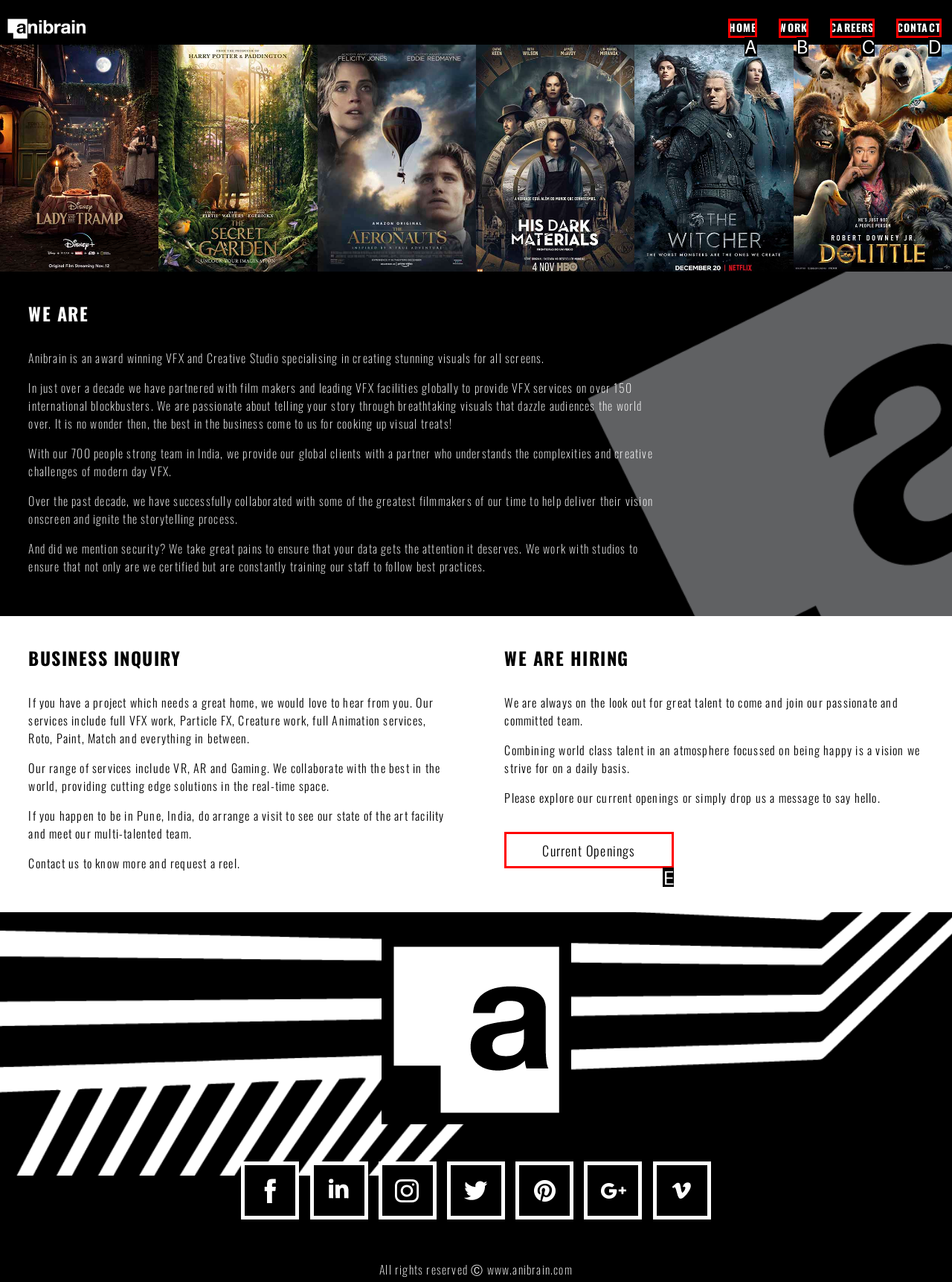From the given options, find the HTML element that fits the description: Current Openings. Reply with the letter of the chosen element.

E